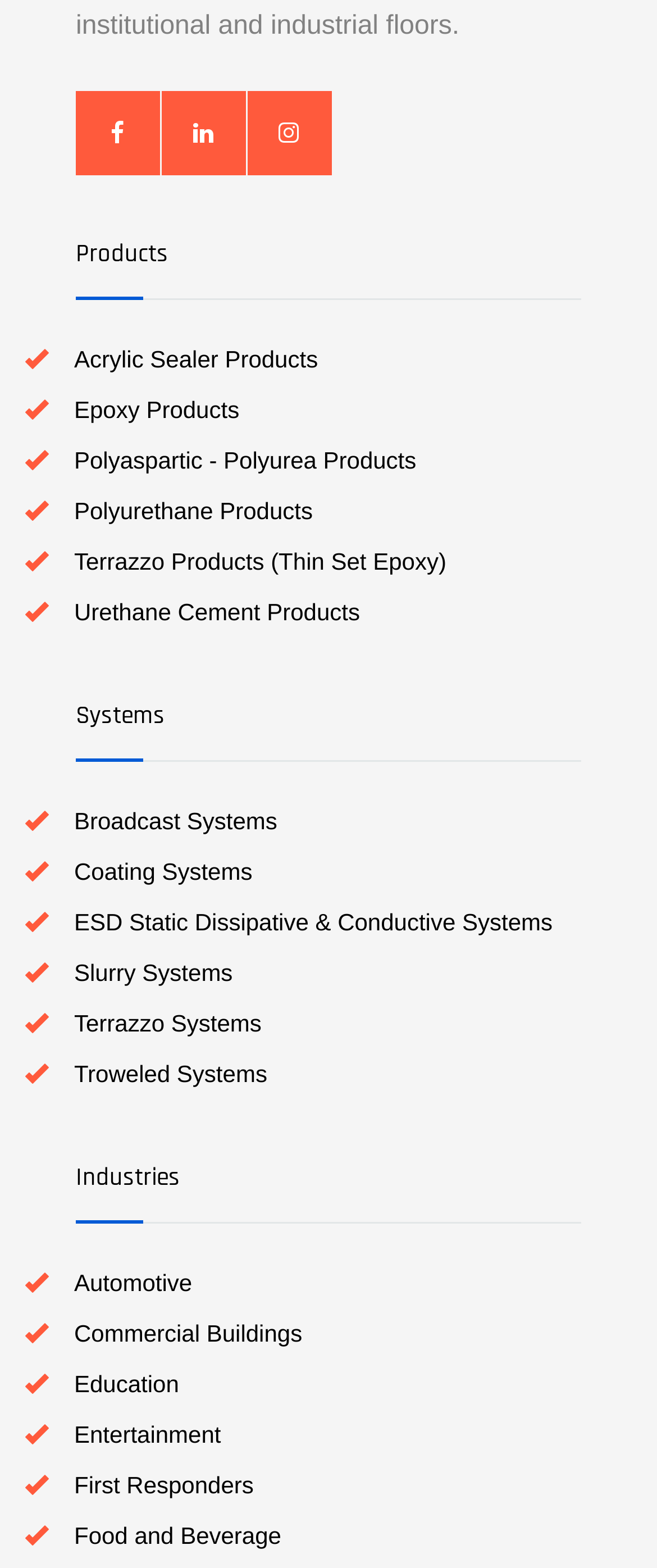How many sections are on the webpage?
Give a one-word or short phrase answer based on the image.

3